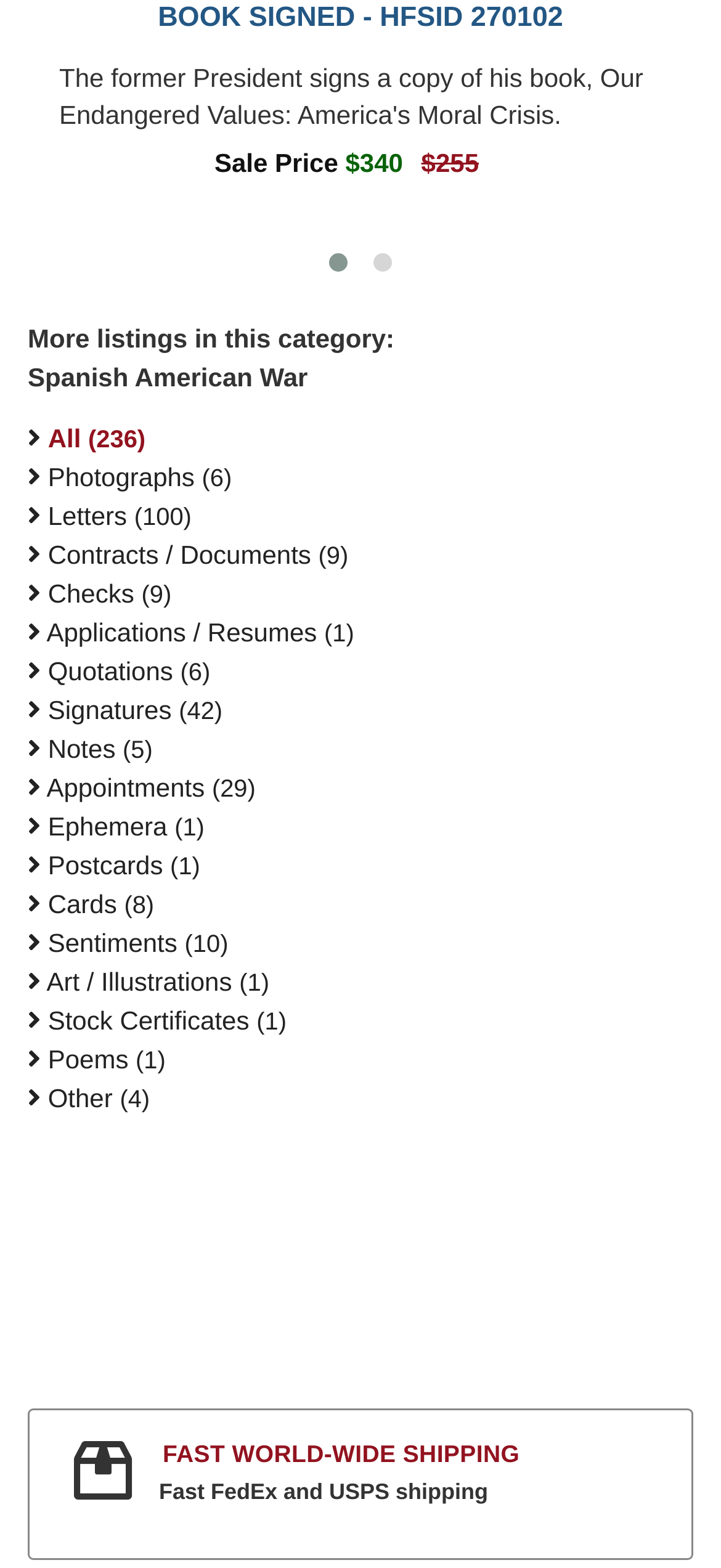Please locate the bounding box coordinates of the element that should be clicked to complete the given instruction: "Click on the link about medicinal mushrooms in cancer prevention and treatment".

None